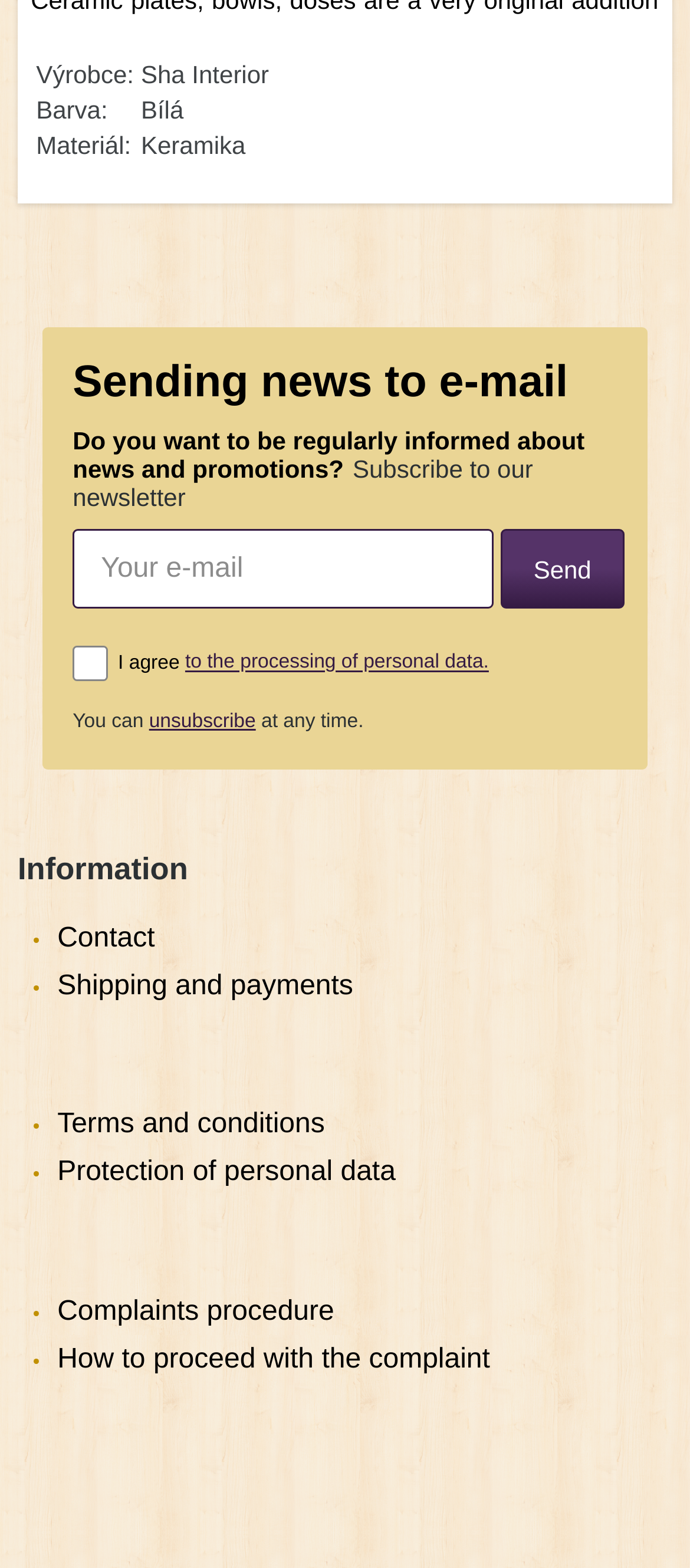What is the topic of the link at the bottom of the page?
From the image, respond with a single word or phrase.

Complaints procedure